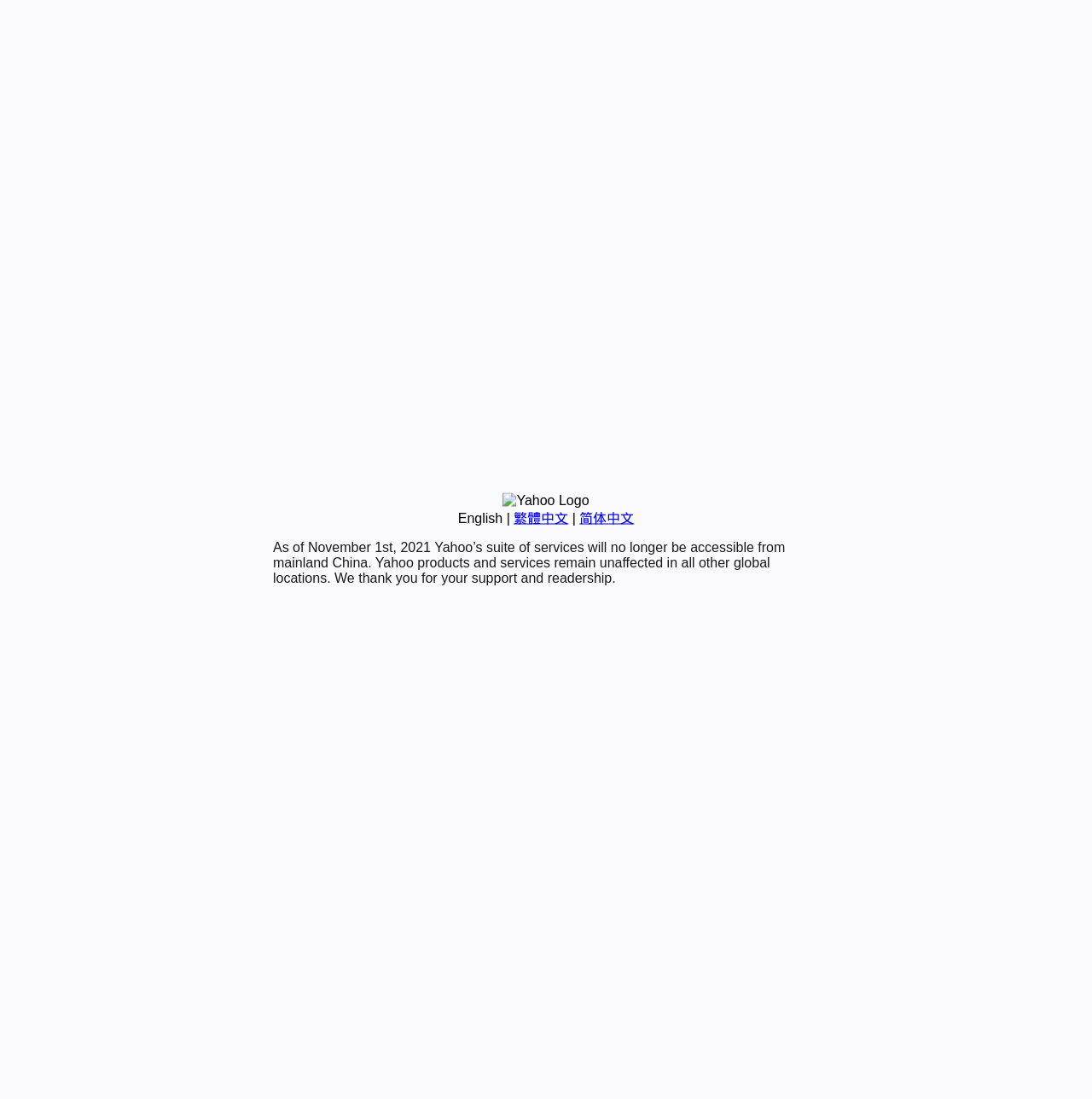Extract the bounding box coordinates for the UI element described as: "繁體中文".

[0.47, 0.465, 0.52, 0.478]